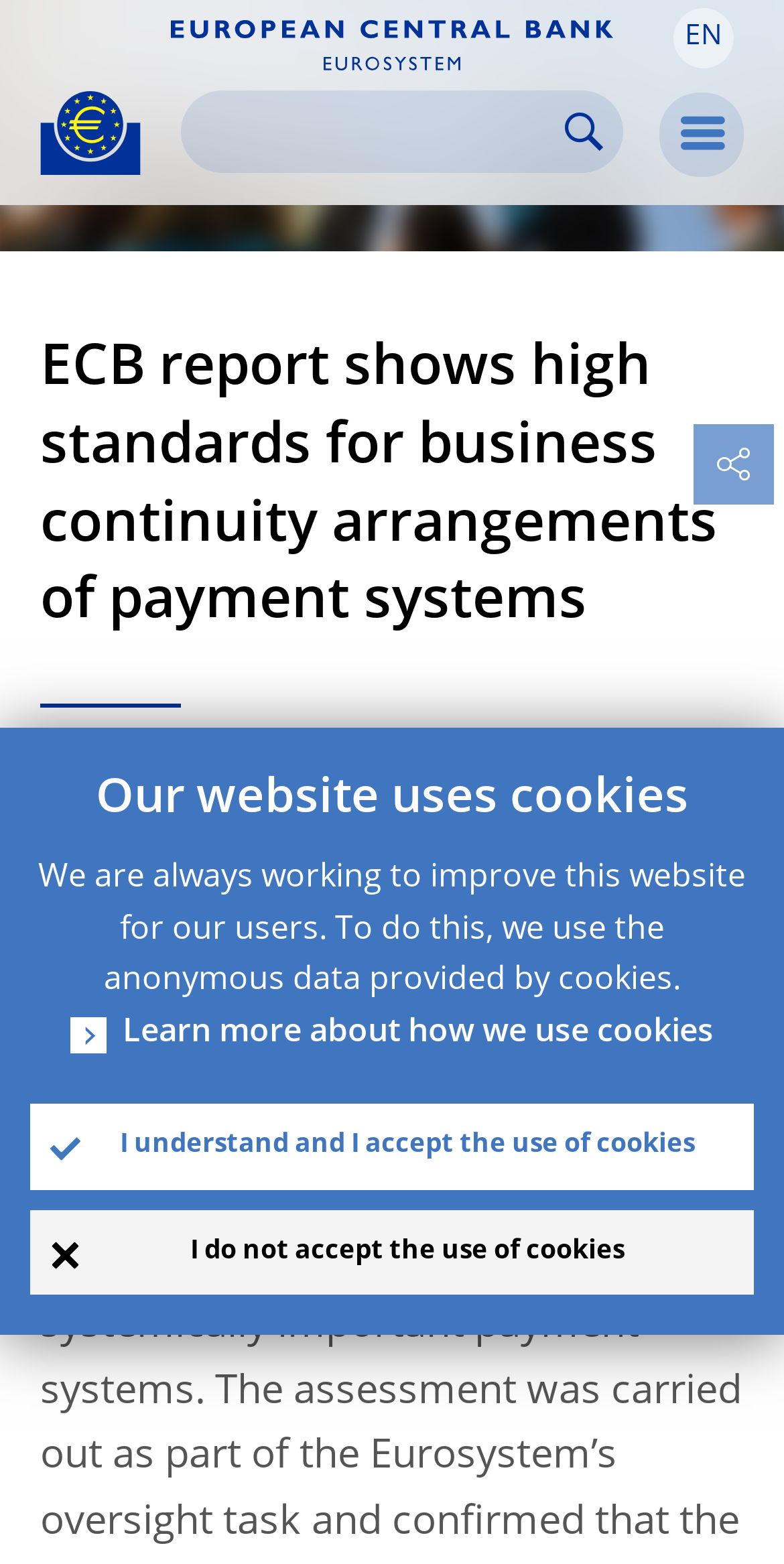What is the name of the organization?
Using the image, elaborate on the answer with as much detail as possible.

I found the answer by looking at the top-left corner of the webpage, where there is a logo and a link with the text 'European Central Bank - eurosystem'.